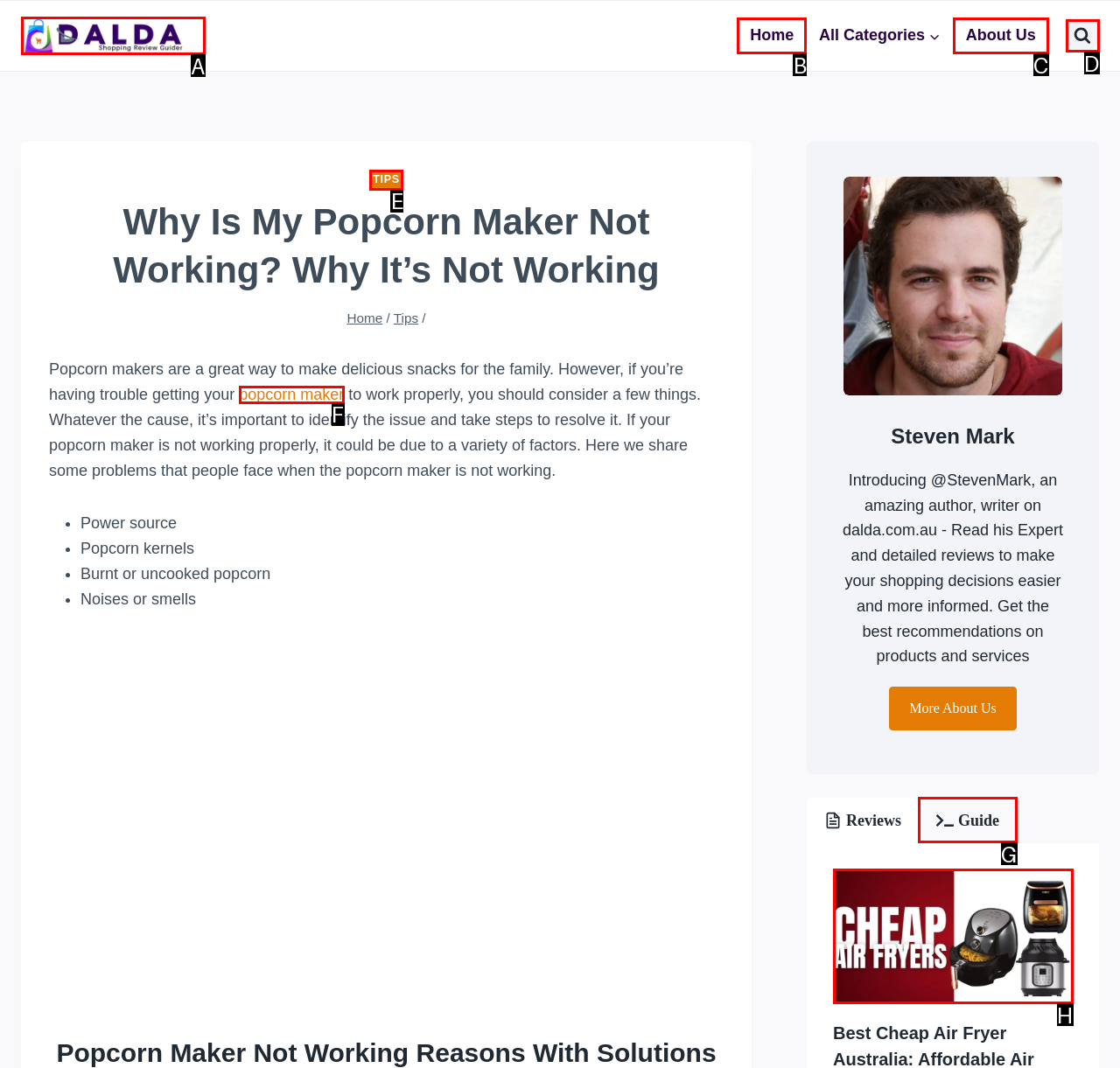Determine which option you need to click to execute the following task: Check the guide on Best Cheap Air Fryer. Provide your answer as a single letter.

H